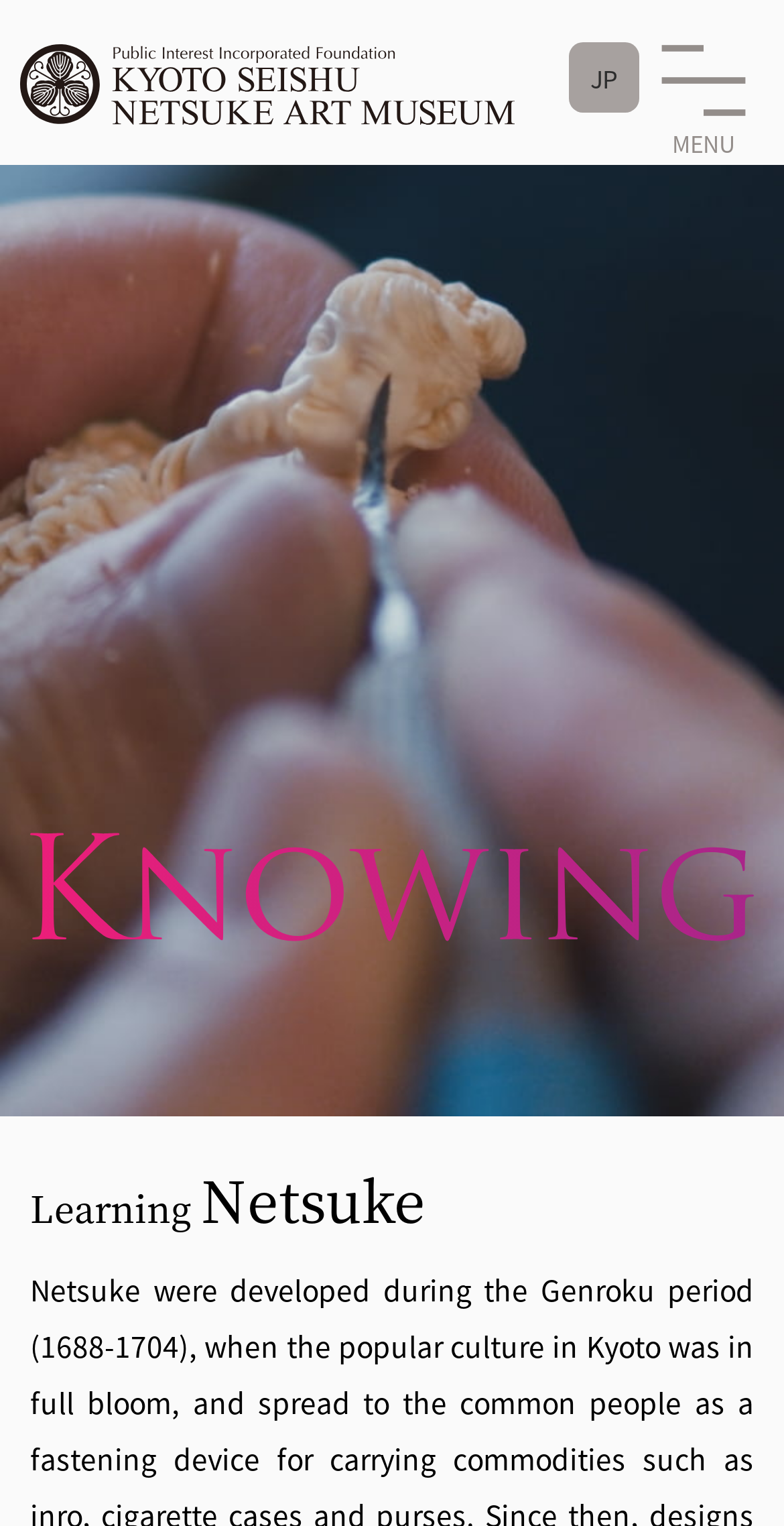What is the image at the top of the page?
Provide a thorough and detailed answer to the question.

I found the answer by looking at the image element with the text 'KYOTO SEISHU NETSUKE ART MUSEUM' at the top of the page, which is likely to be the logo or banner of the museum.